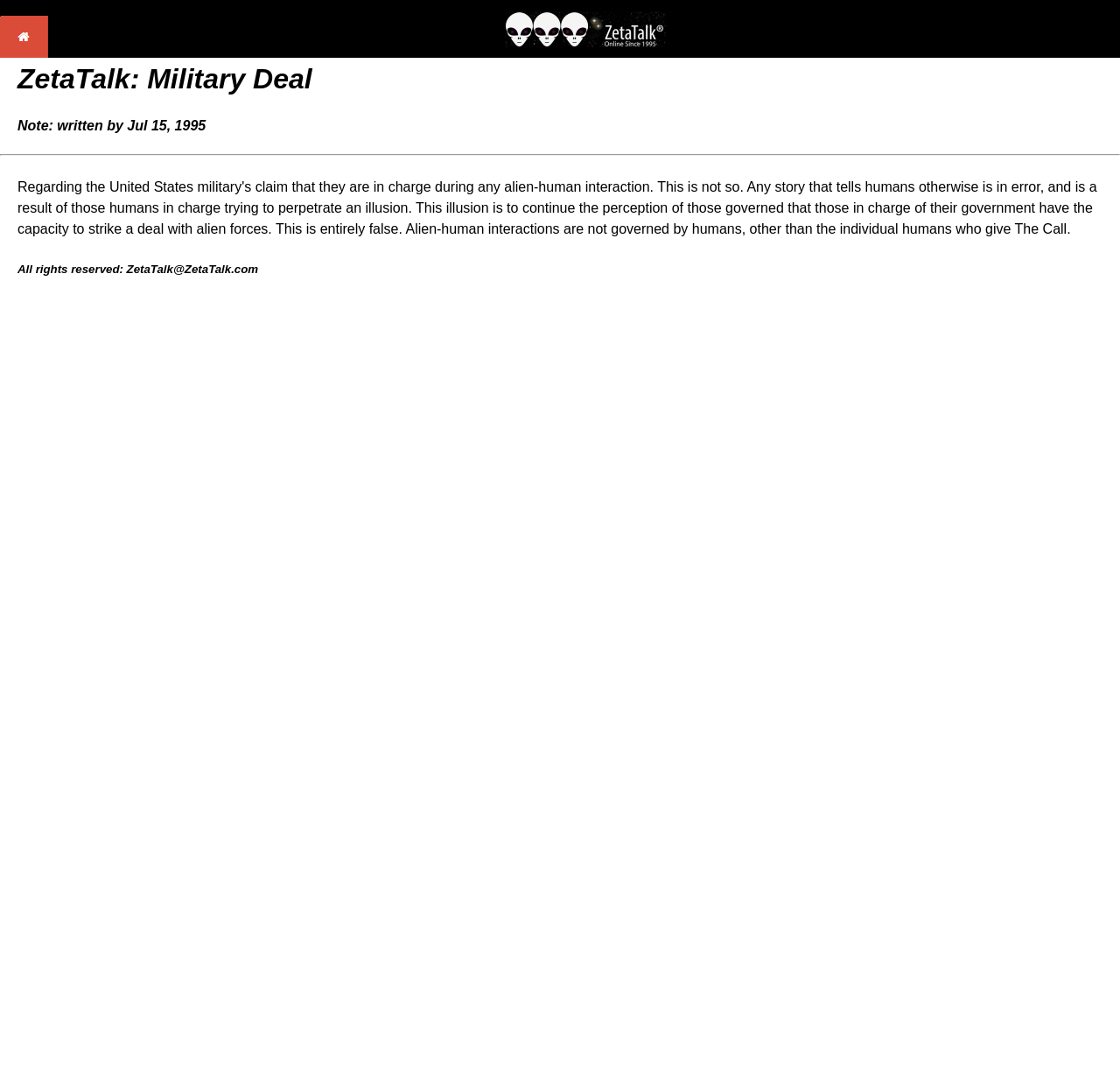Show the bounding box coordinates for the HTML element described as: "title="ZetaTalk Logo"".

[0.451, 0.032, 0.595, 0.046]